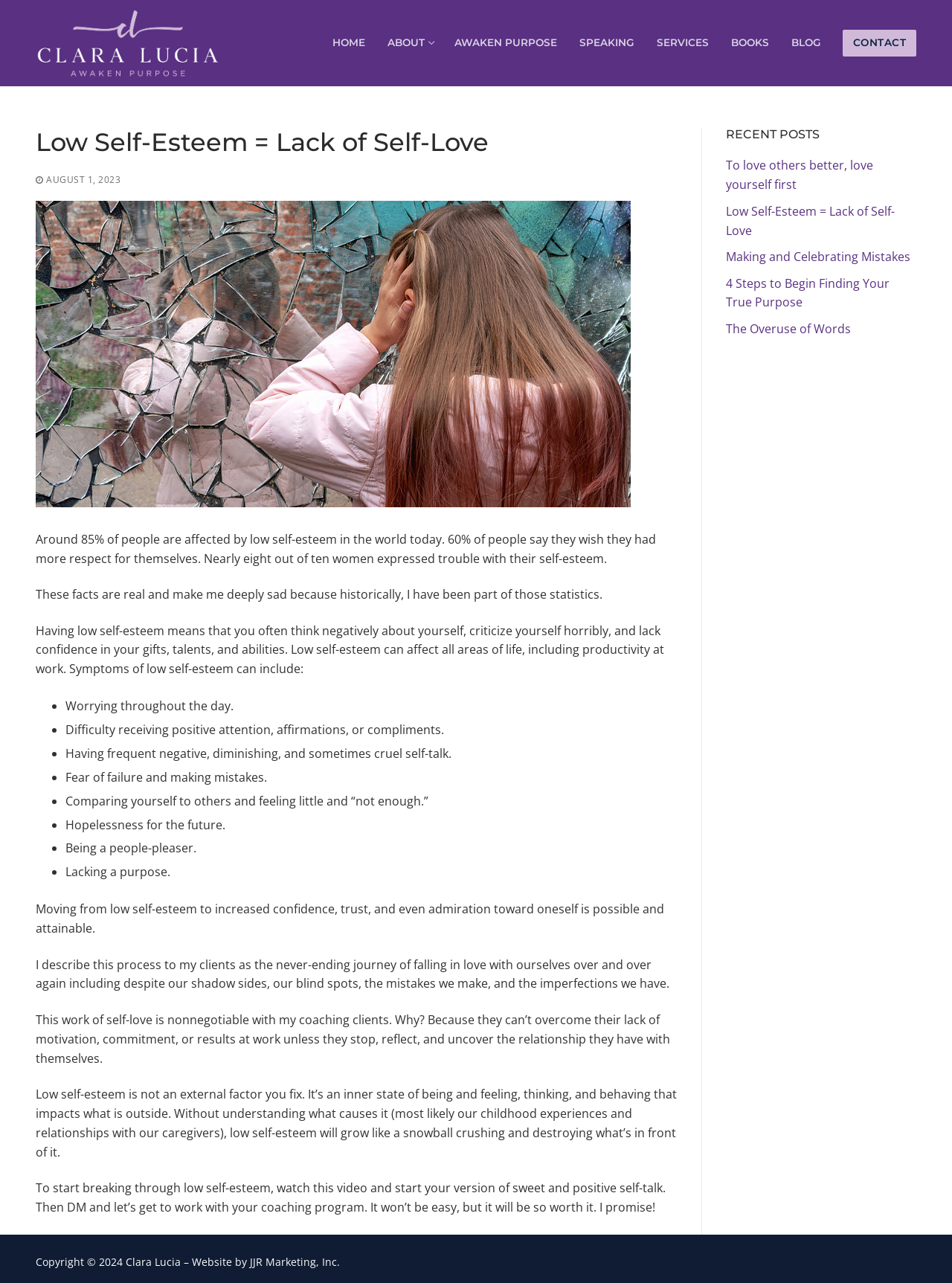Show the bounding box coordinates of the region that should be clicked to follow the instruction: "View Tickets."

None